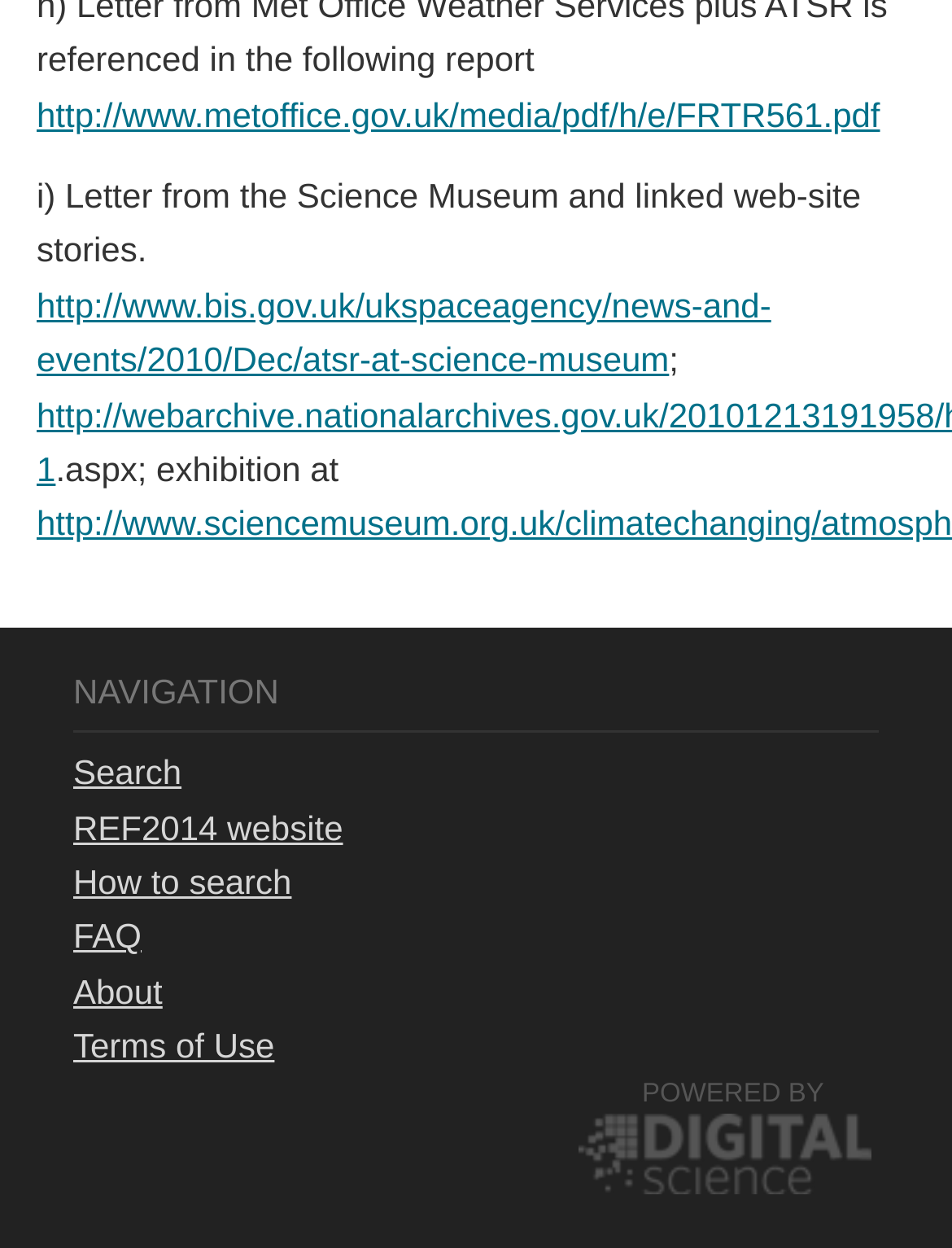Find the bounding box coordinates of the clickable area that will achieve the following instruction: "Search the website".

[0.077, 0.603, 0.191, 0.634]